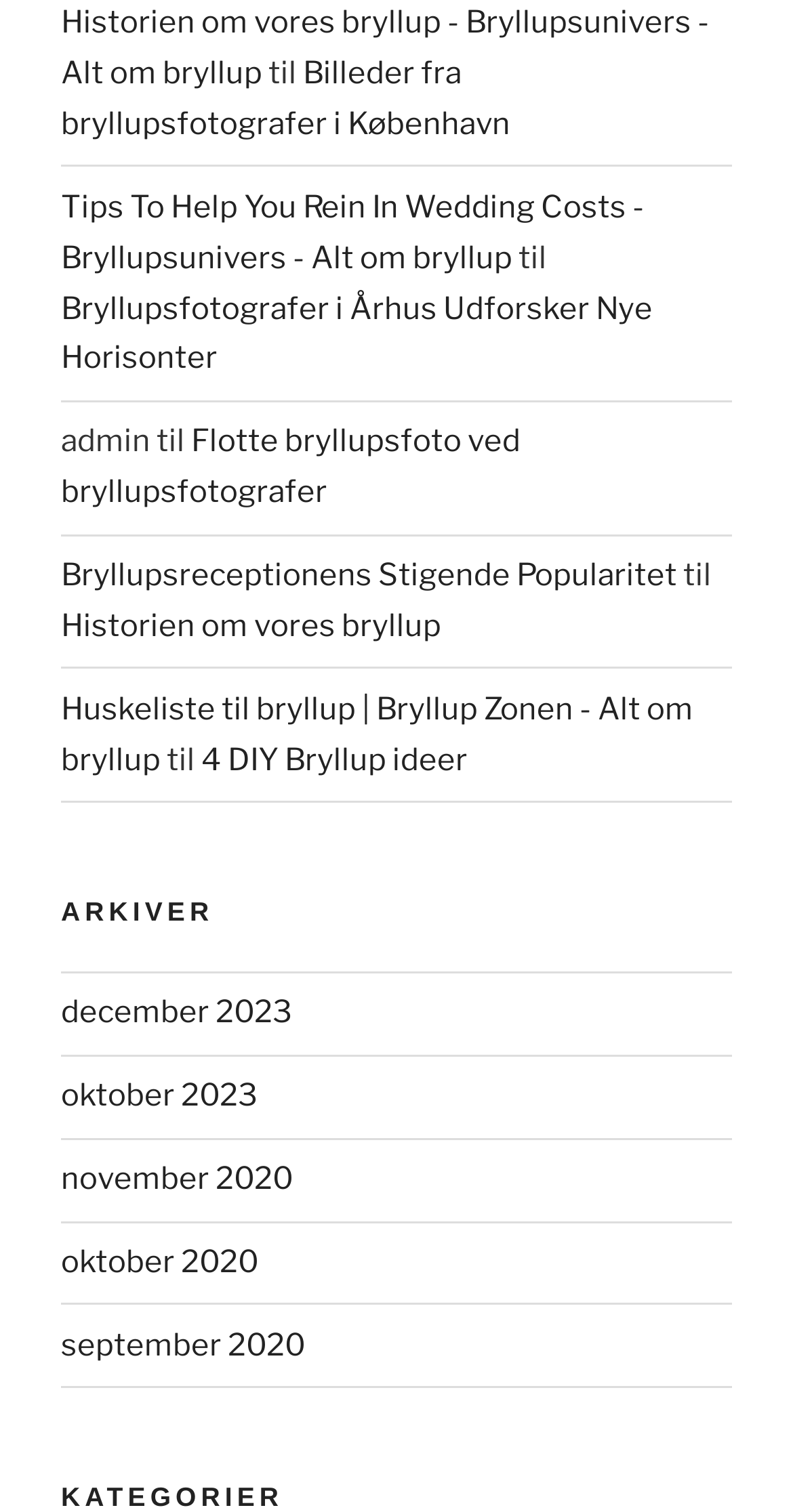Please determine the bounding box coordinates of the element to click on in order to accomplish the following task: "check out the DIY wedding ideas". Ensure the coordinates are four float numbers ranging from 0 to 1, i.e., [left, top, right, bottom].

[0.254, 0.49, 0.59, 0.514]